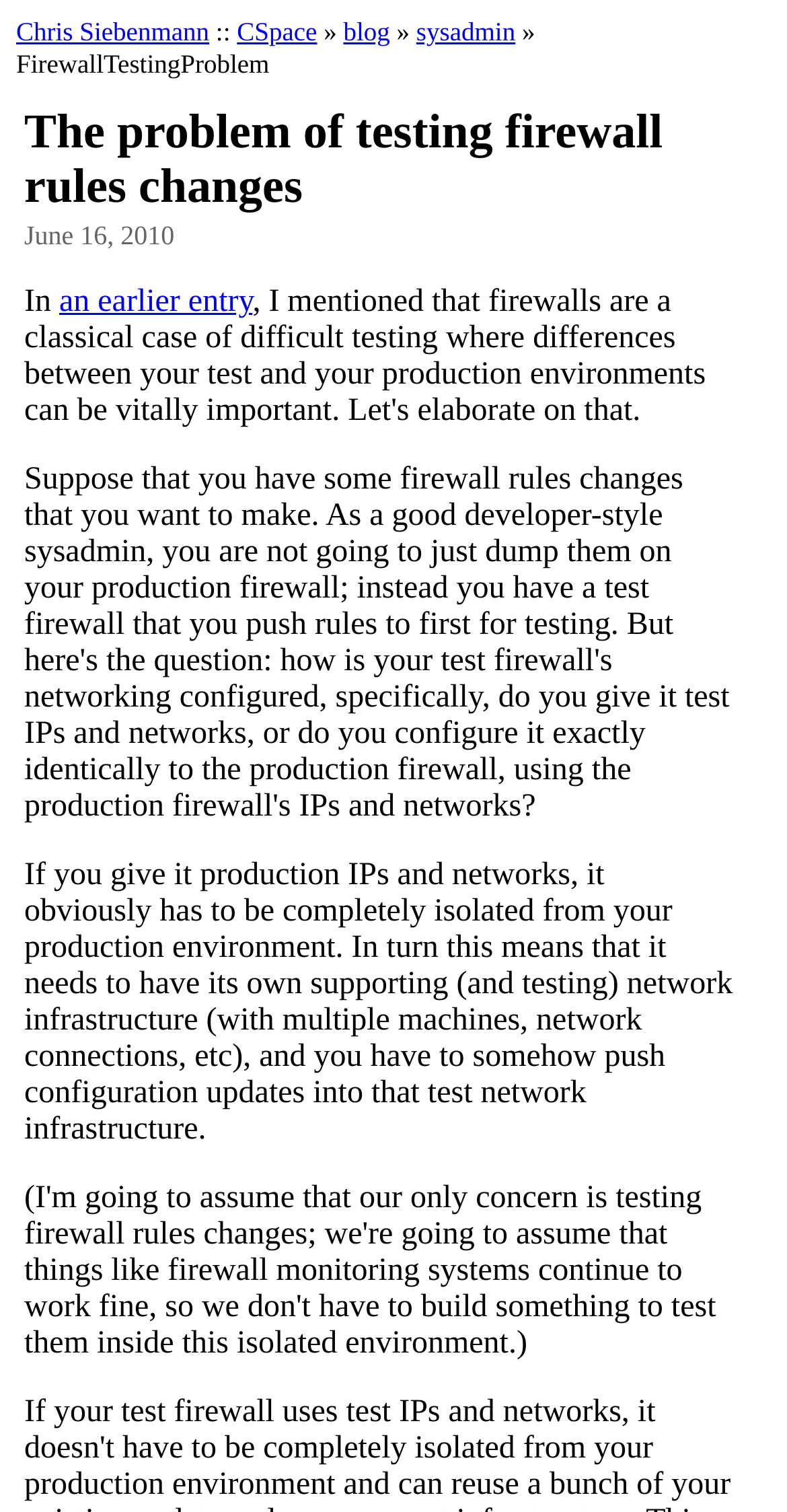What is the category of the blog post?
Please provide a single word or phrase answer based on the image.

sysadmin